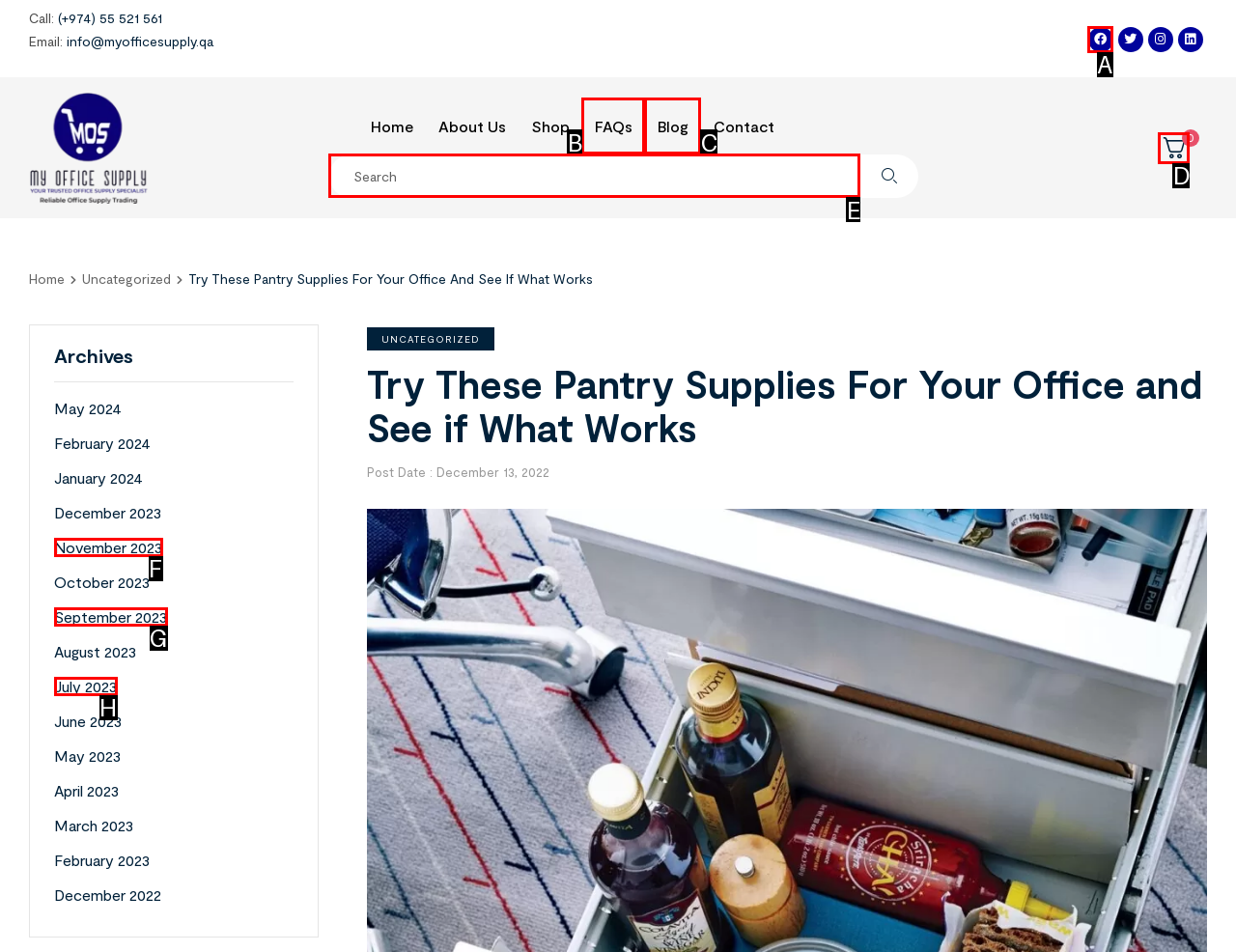From the given choices, which option should you click to complete this task: Visit the Facebook page? Answer with the letter of the correct option.

A